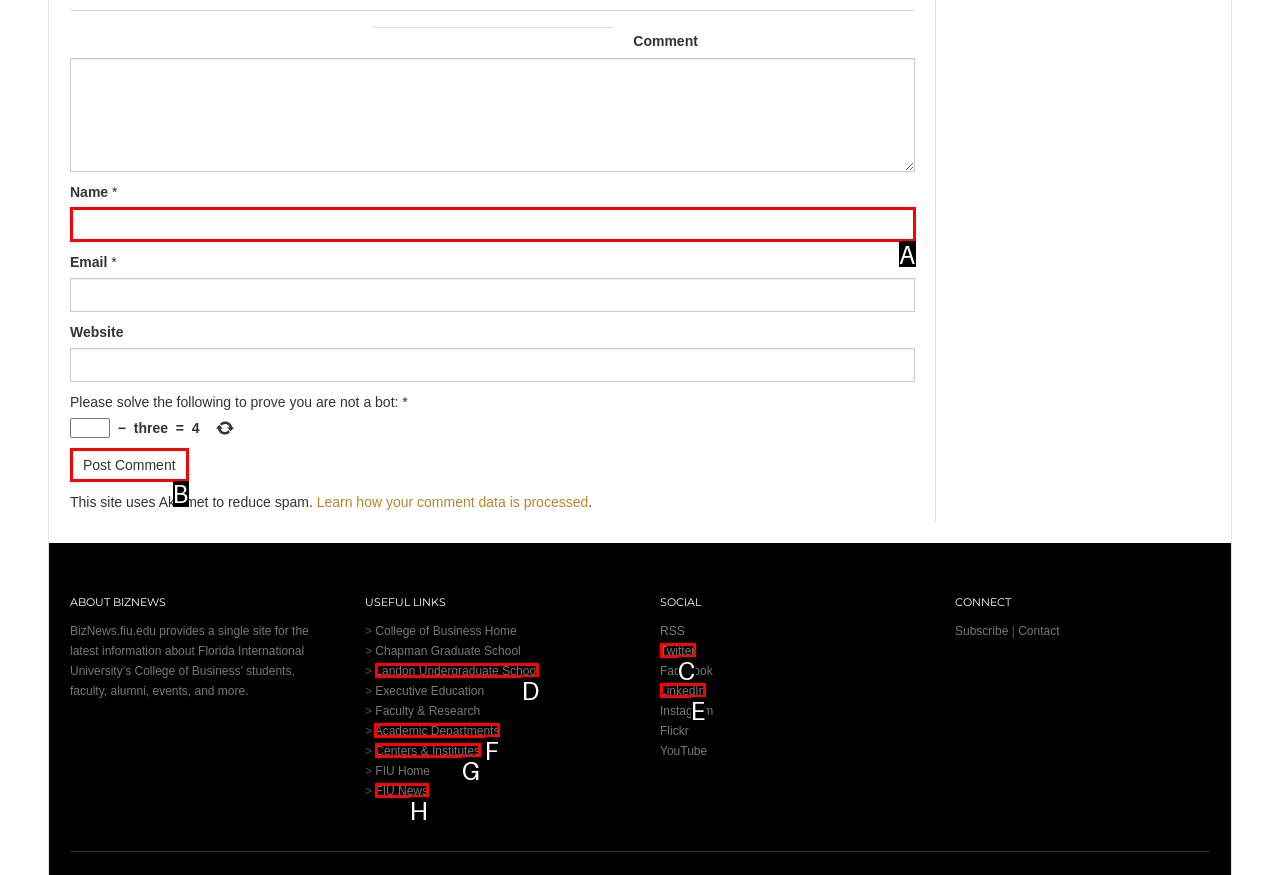Which letter corresponds to the correct option to complete the task: Click the Post Comment button?
Answer with the letter of the chosen UI element.

B